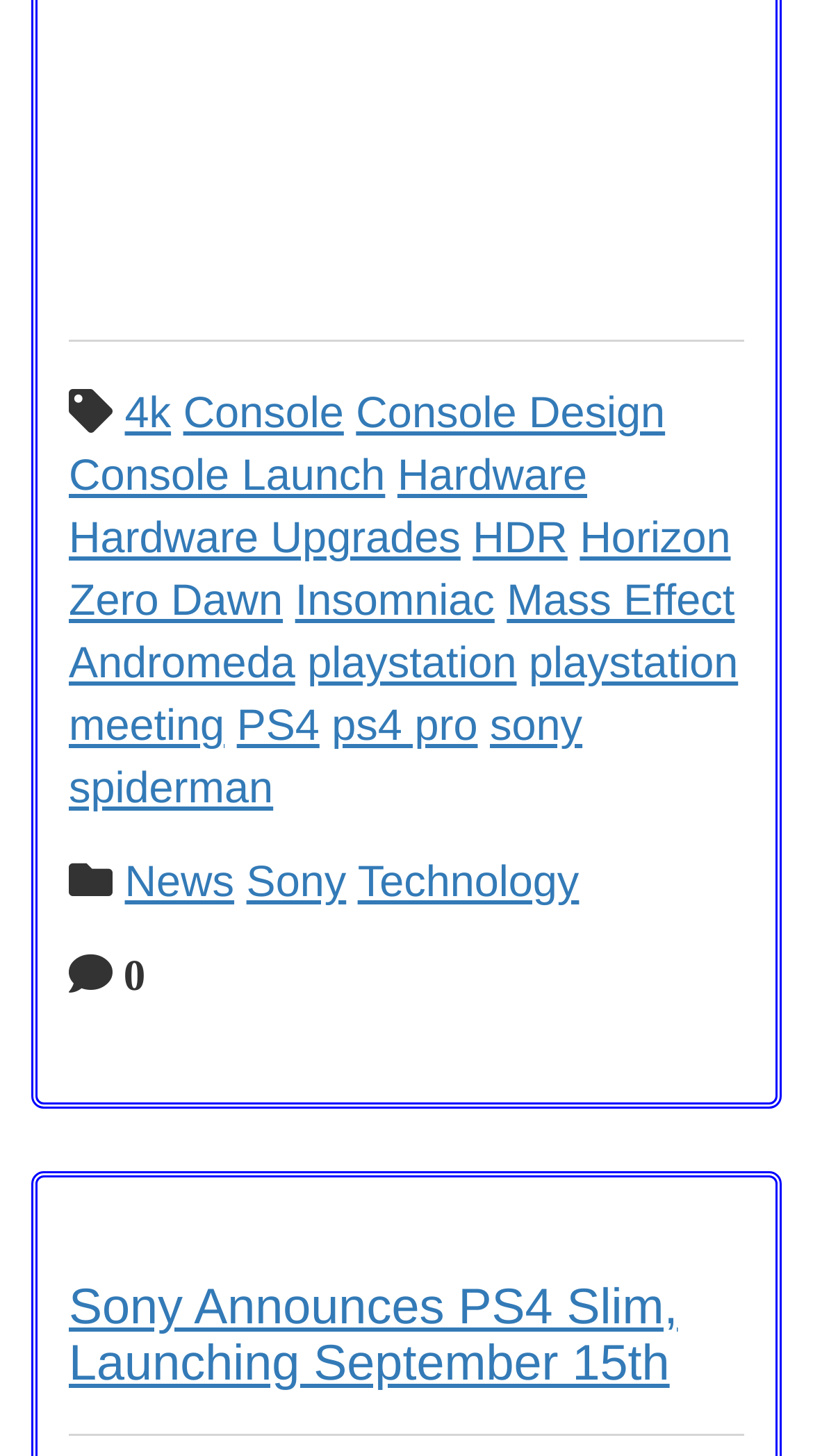Please answer the following question using a single word or phrase: 
What is the company behind the PS4 console?

Sony